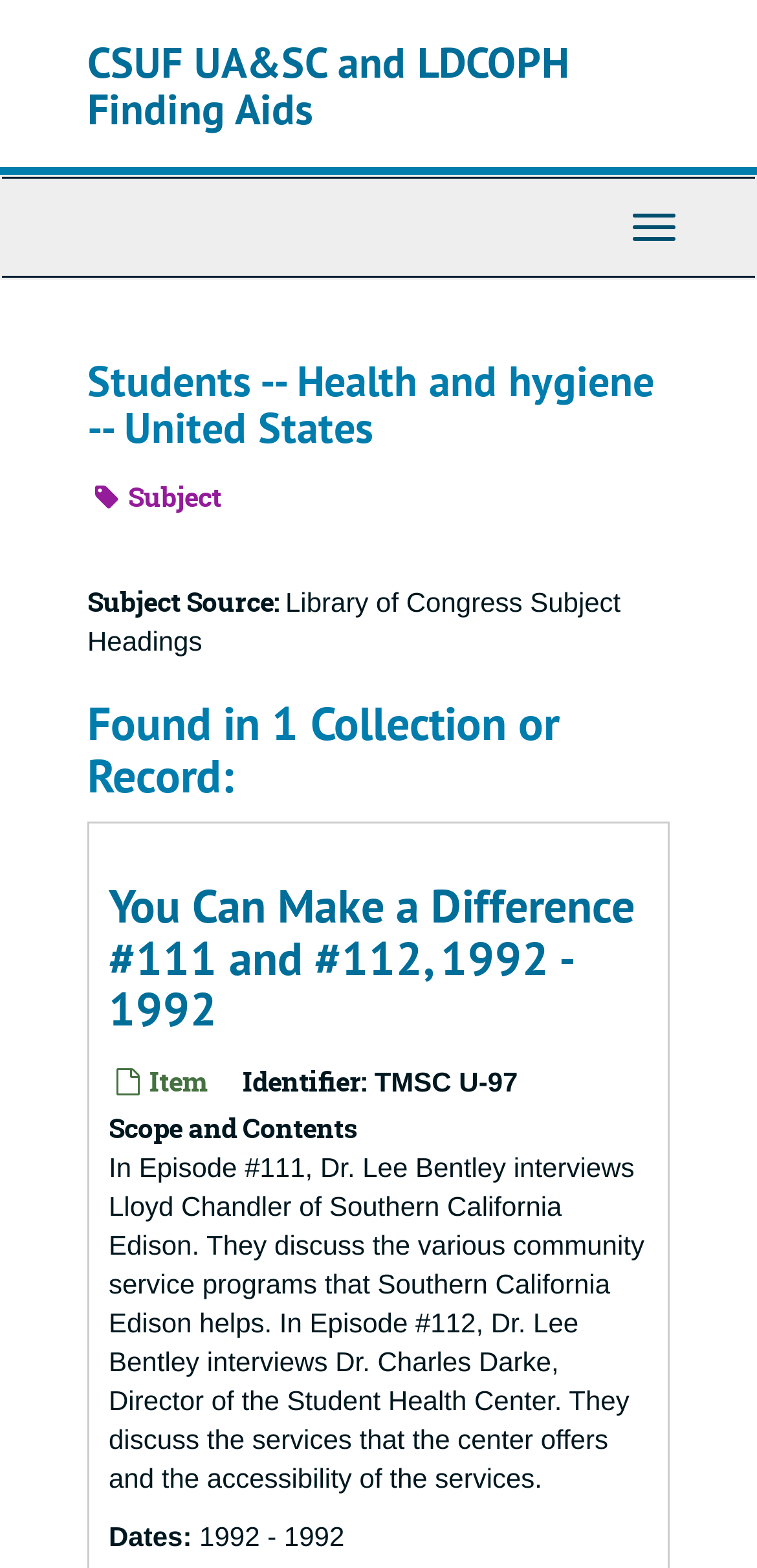How many collections or records are found?
Using the details shown in the screenshot, provide a comprehensive answer to the question.

I found the answer by looking at the heading 'Found in 1 Collection or Record:' which indicates that there is only one collection or record found.